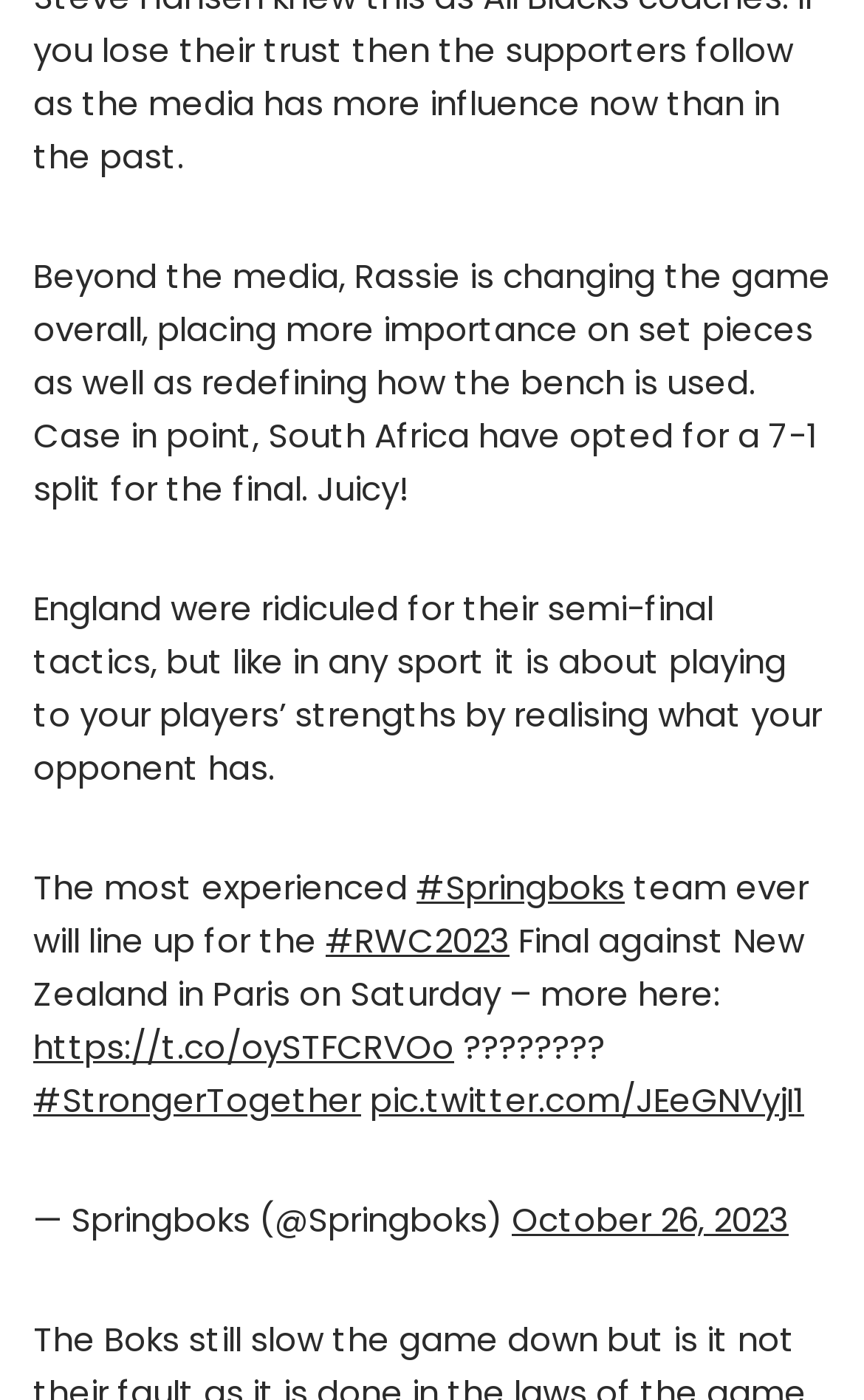Based on the image, give a detailed response to the question: What is the event mentioned in the article?

The event mentioned in the article is RWC2023, which is likely the Rugby World Cup 2023. This can be inferred from the link '#RWC2023'.